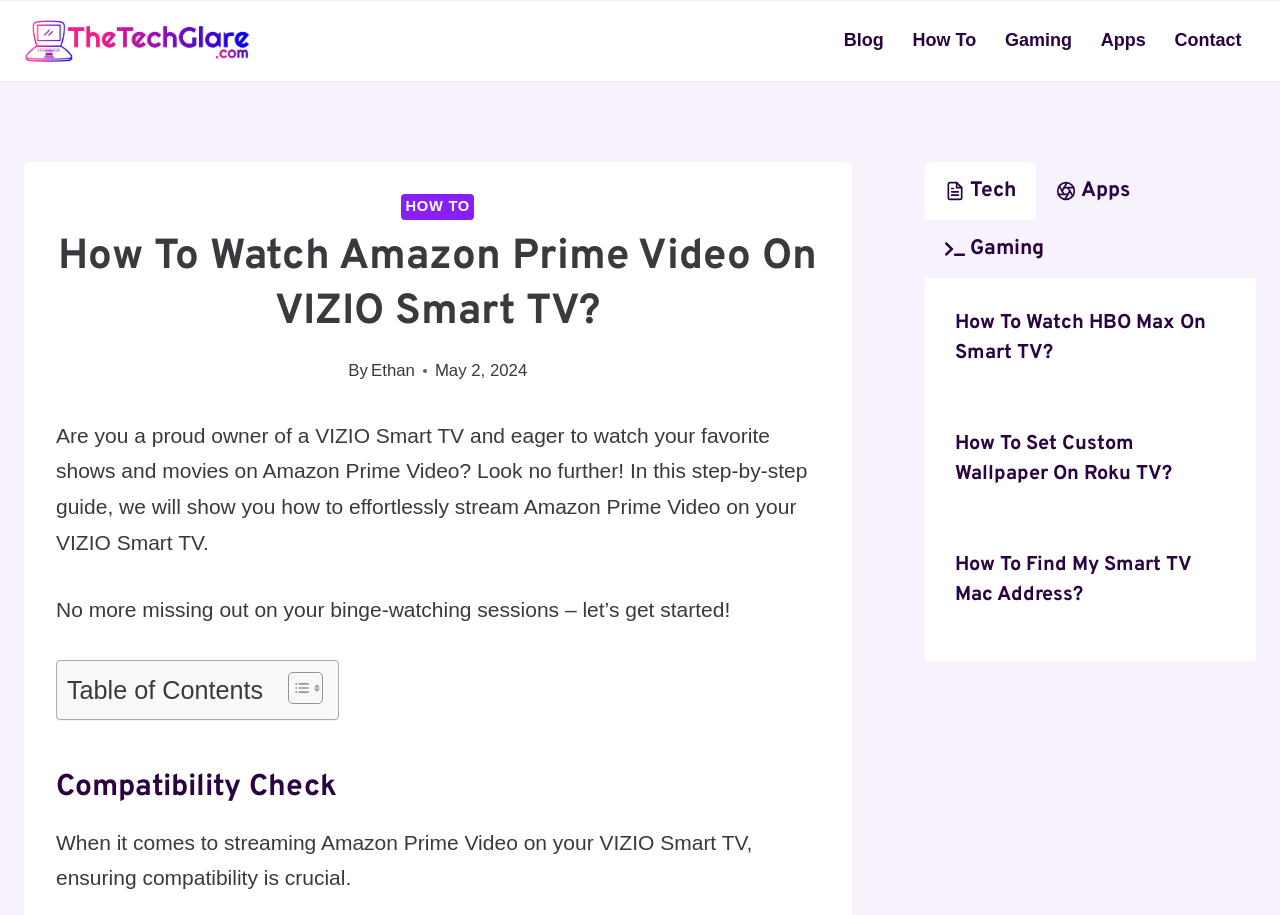Find the UI element described as: "Gaming" and predict its bounding box coordinates. Ensure the coordinates are four float numbers between 0 and 1, [left, top, right, bottom].

[0.774, 0.022, 0.849, 0.067]